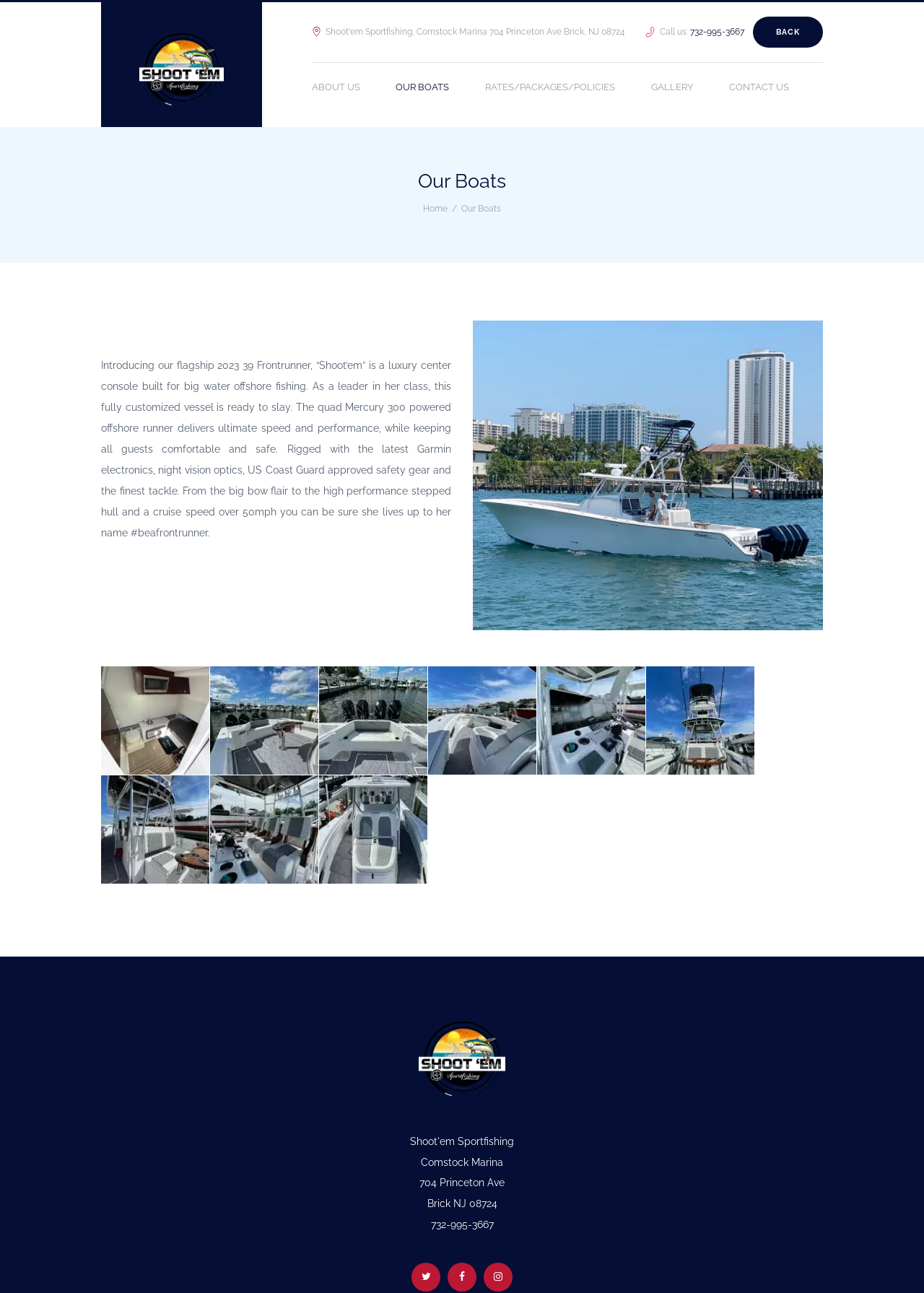Answer the following in one word or a short phrase: 
What is the name of the boat?

Shoot'em